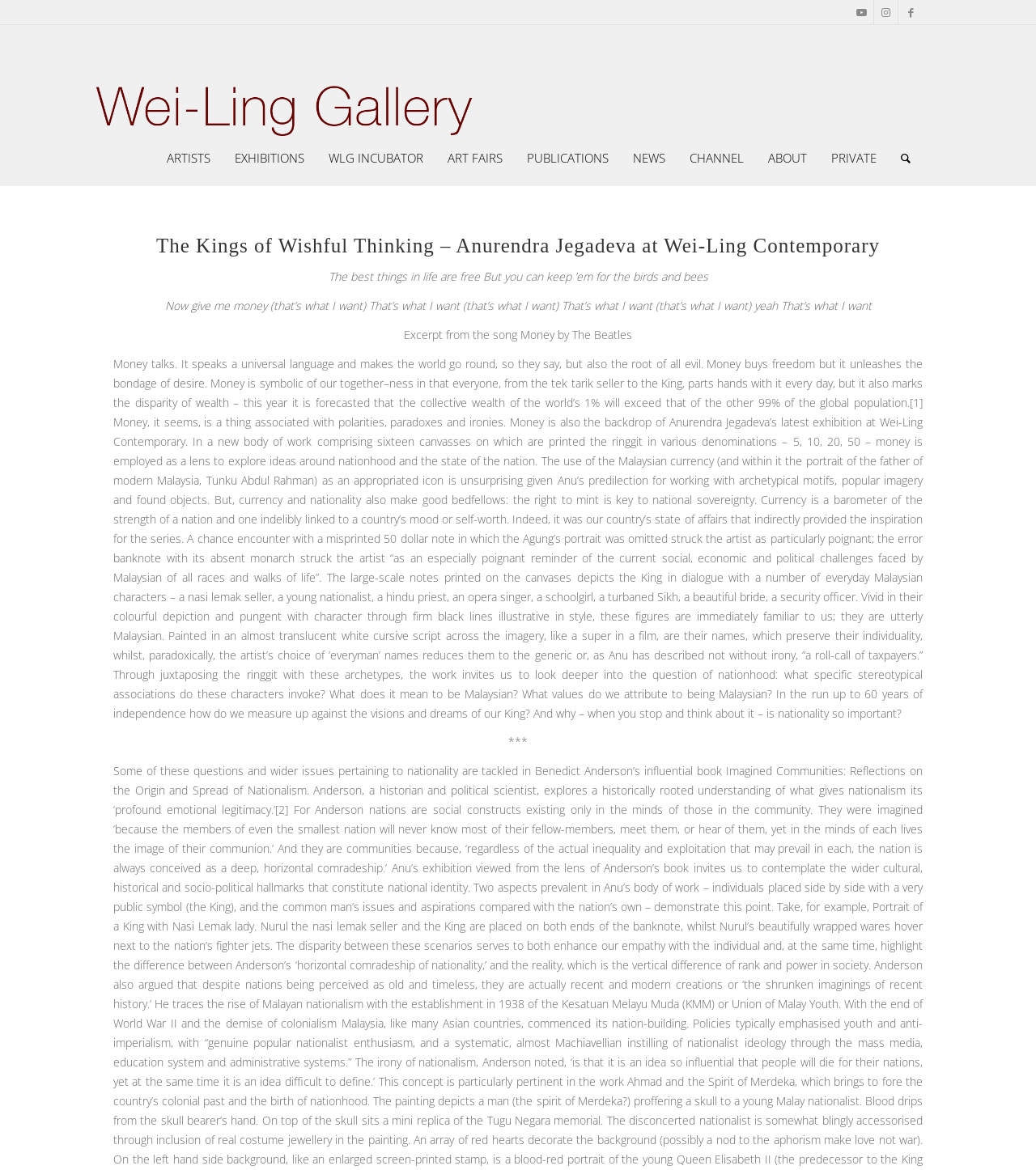Describe the webpage meticulously, covering all significant aspects.

The webpage appears to be an art gallery website, specifically showcasing an exhibition by Anurendra Jegadeva at Wei-Ling Contemporary. At the top of the page, there are three social media links to Youtube, Instagram, and Facebook, aligned horizontally. Below these links, there is a prominent image of the Wei-Ling Gallery logo.

The main navigation menu is situated below the logo, featuring nine links: ARTISTS, EXHIBITIONS, WLG INCUBATOR, ART FAIRS, PUBLICATIONS, NEWS, CHANNEL, ABOUT, and PRIVATE. These links are arranged horizontally and take up a significant portion of the page.

The main content of the page is an essay about the exhibition, which is divided into several paragraphs. The text is accompanied by a few lines of song lyrics from "Money" by The Beatles. The essay discusses the theme of money and its relationship to nationhood, exploring how the artist uses the Malaysian currency as a symbol to examine ideas around national identity.

Throughout the essay, there are no images, but the text is broken up by a few lines of asterisks (***) towards the bottom of the page. The overall layout is clean, with a clear hierarchy of elements and ample whitespace to facilitate easy reading.